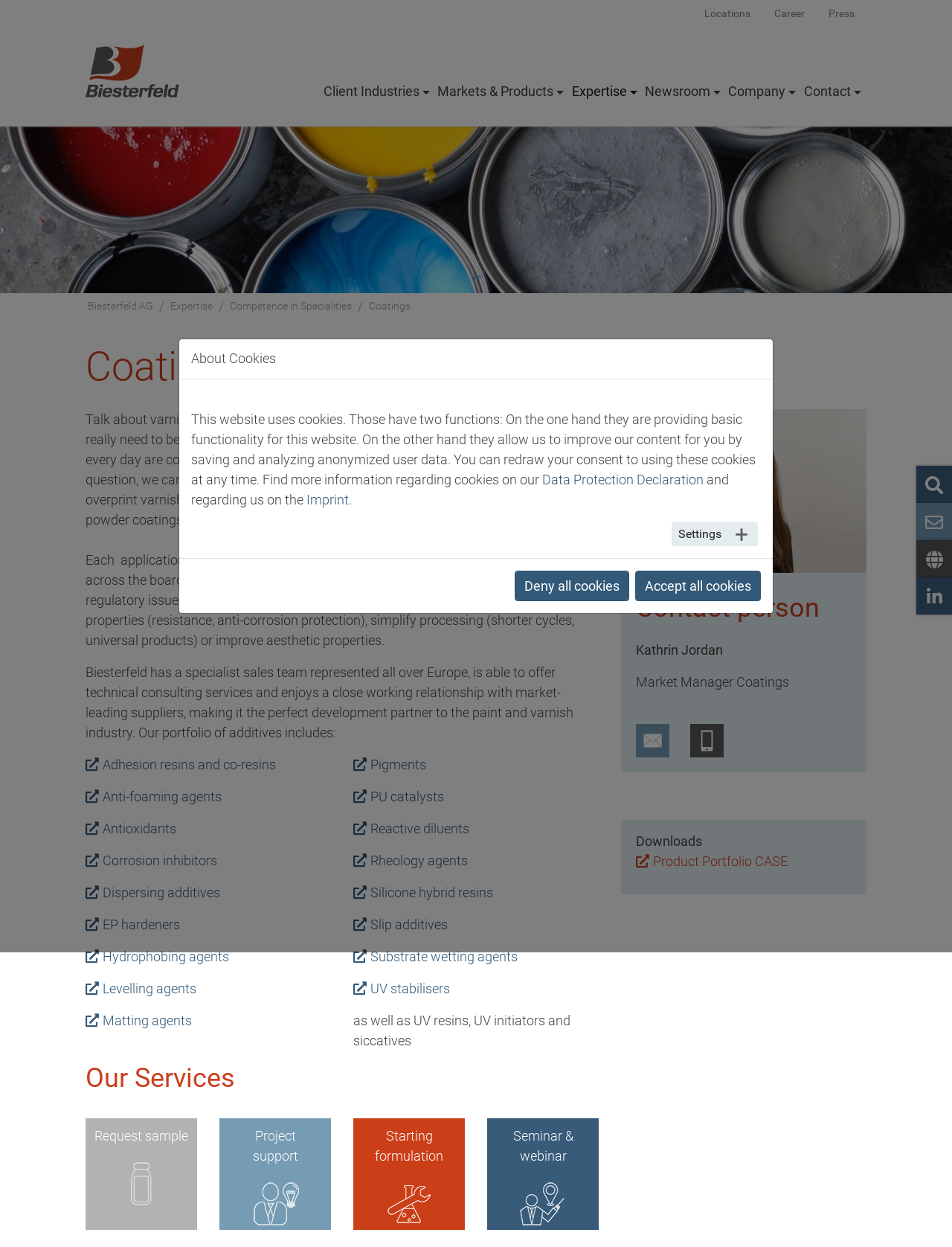Please specify the bounding box coordinates in the format (top-left x, top-left y, bottom-right x, bottom-right y), with values ranging from 0 to 1. Identify the bounding box for the UI component described as follows: Biesterfeld AG

[0.092, 0.238, 0.161, 0.253]